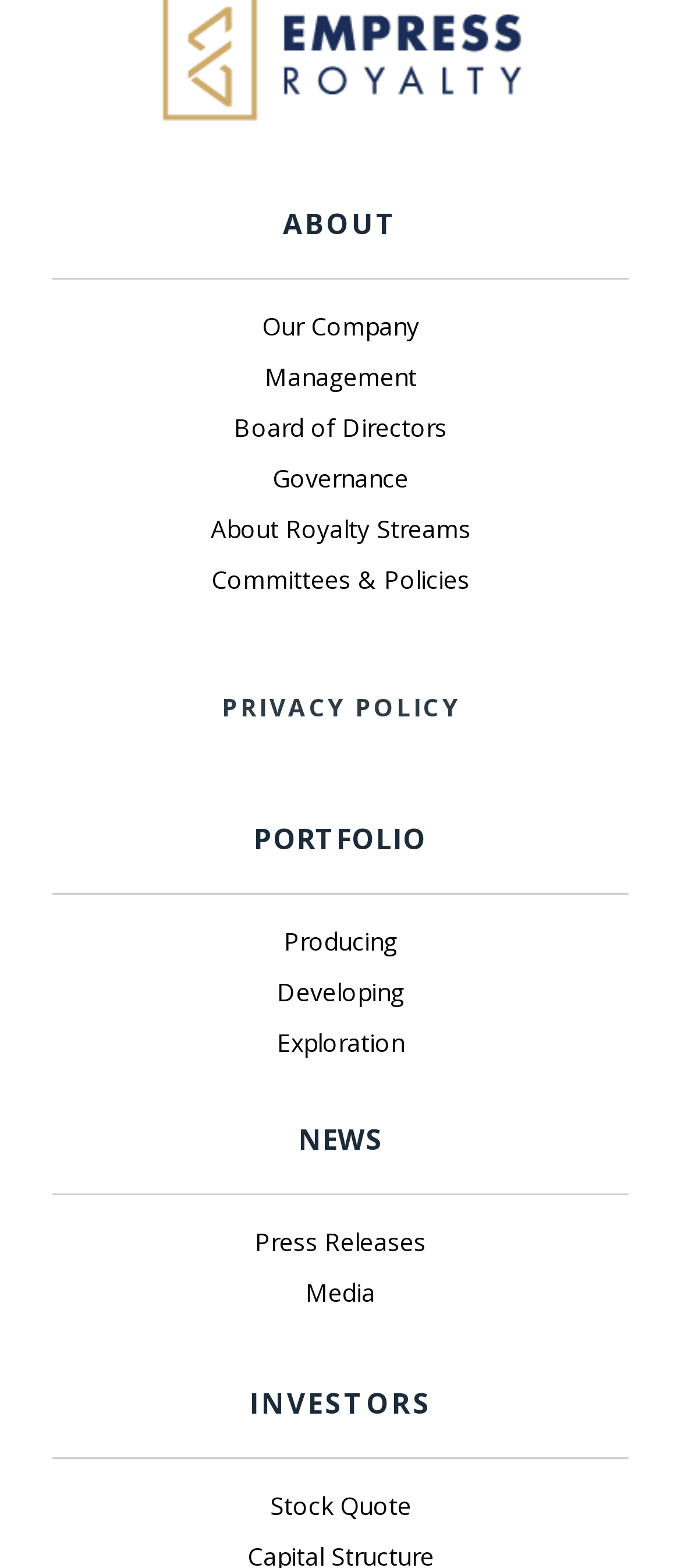Identify the bounding box for the given UI element using the description provided. Coordinates should be in the format (top-left x, top-left y, bottom-right x, bottom-right y) and must be between 0 and 1. Here is the description: Press Releases

[0.077, 0.784, 0.923, 0.8]